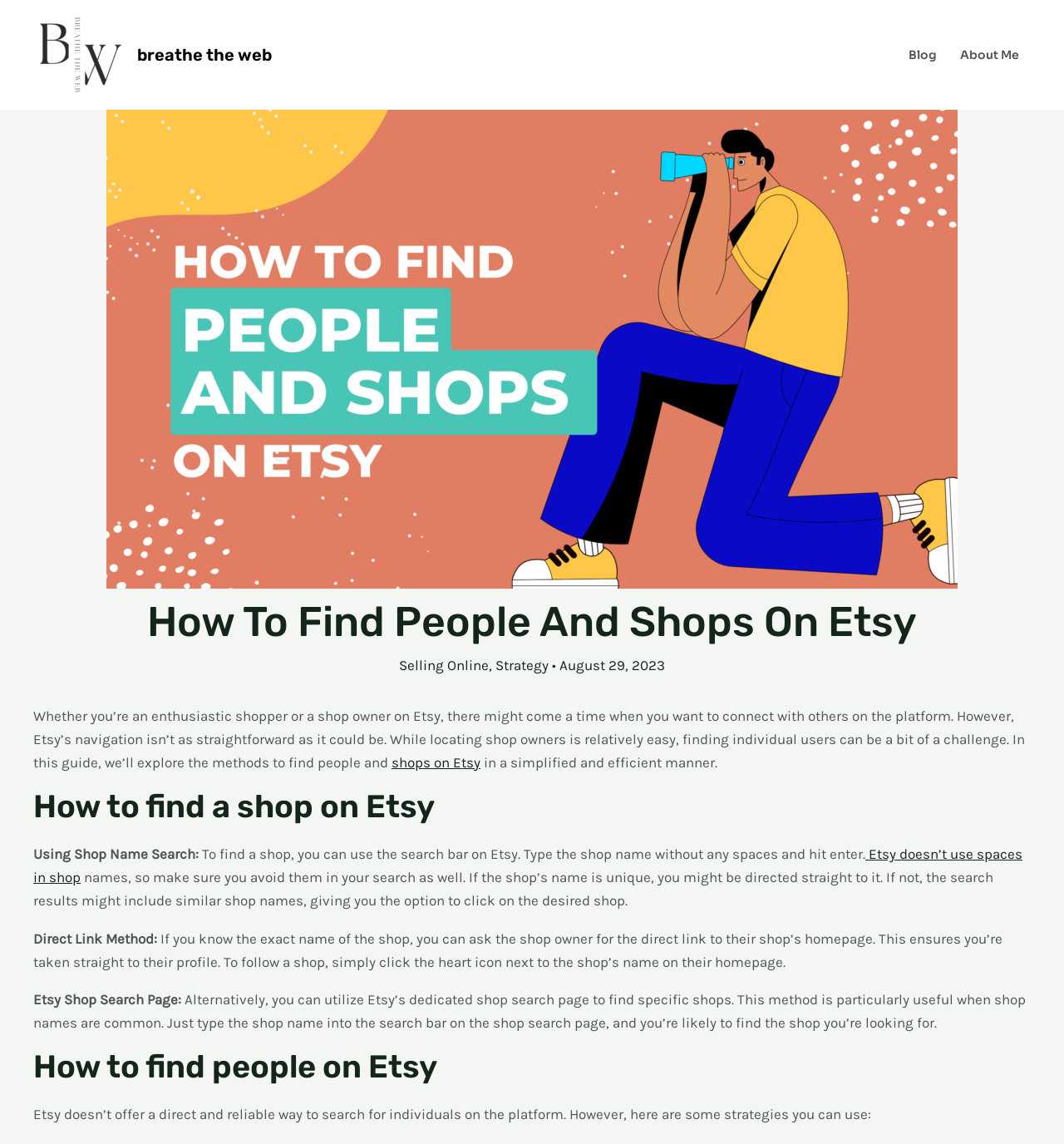Please provide the bounding box coordinates in the format (top-left x, top-left y, bottom-right x, bottom-right y). Remember, all values are floating point numbers between 0 and 1. What is the bounding box coordinate of the region described as: alt="breathe the web logo"

[0.031, 0.039, 0.116, 0.054]